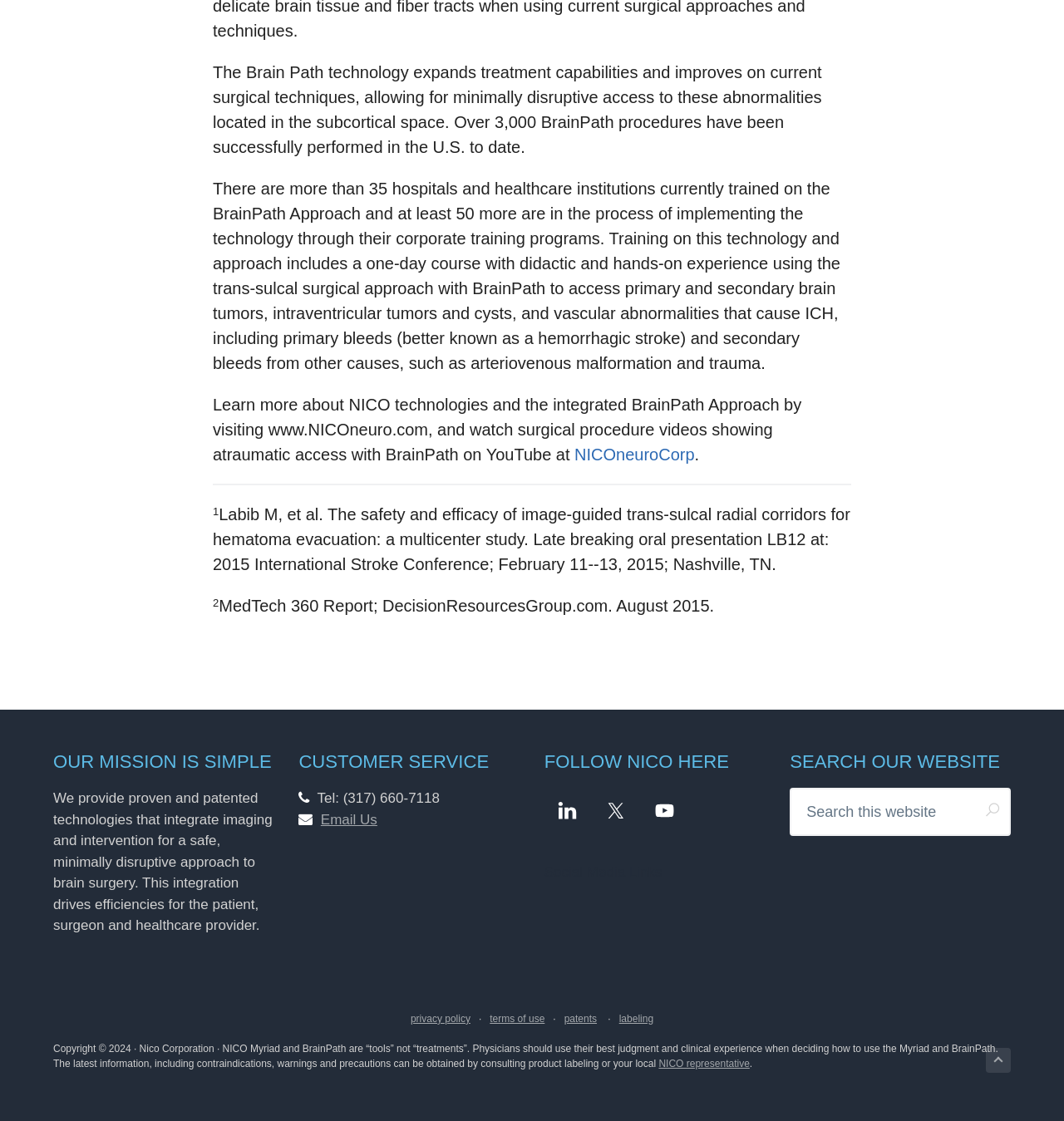Please determine the bounding box coordinates, formatted as (top-left x, top-left y, bottom-right x, bottom-right y), with all values as floating point numbers between 0 and 1. Identify the bounding box of the region described as: terms of use

[0.46, 0.902, 0.512, 0.915]